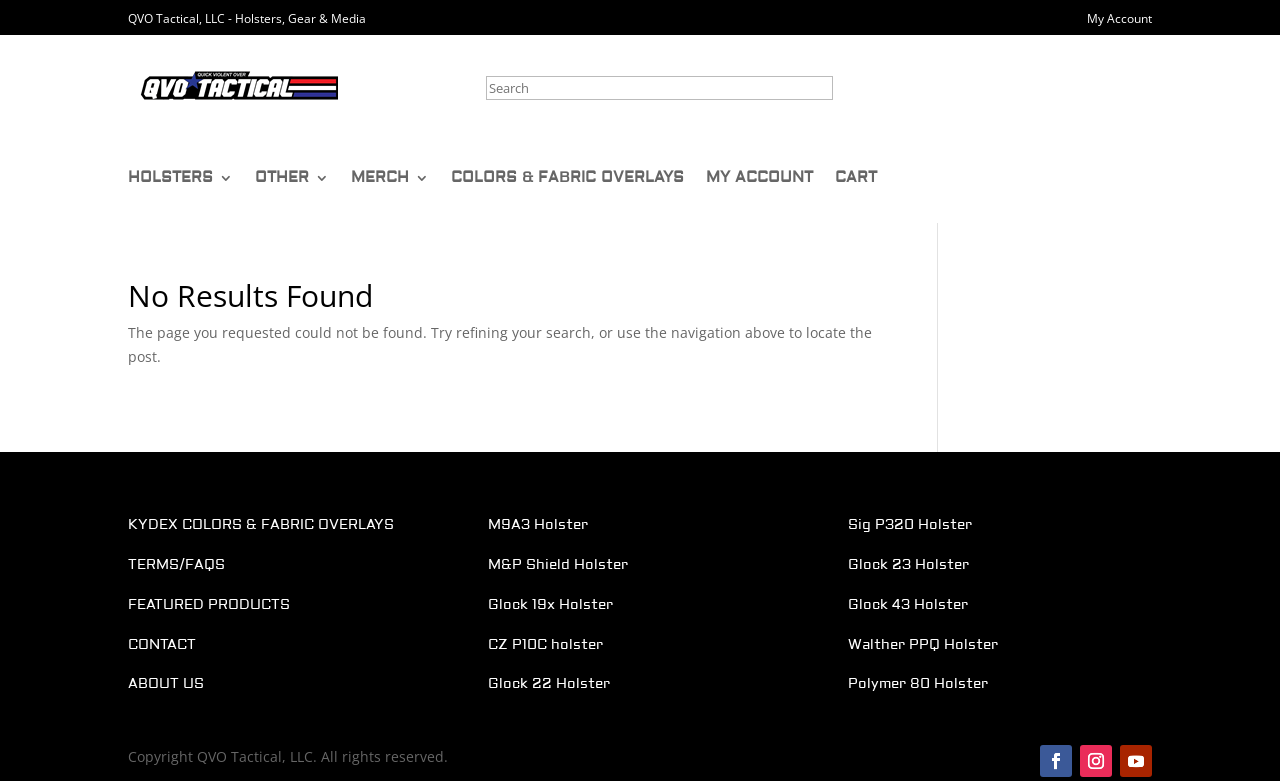What is the name of the company?
Please answer using one word or phrase, based on the screenshot.

QVO Tactical, LLC